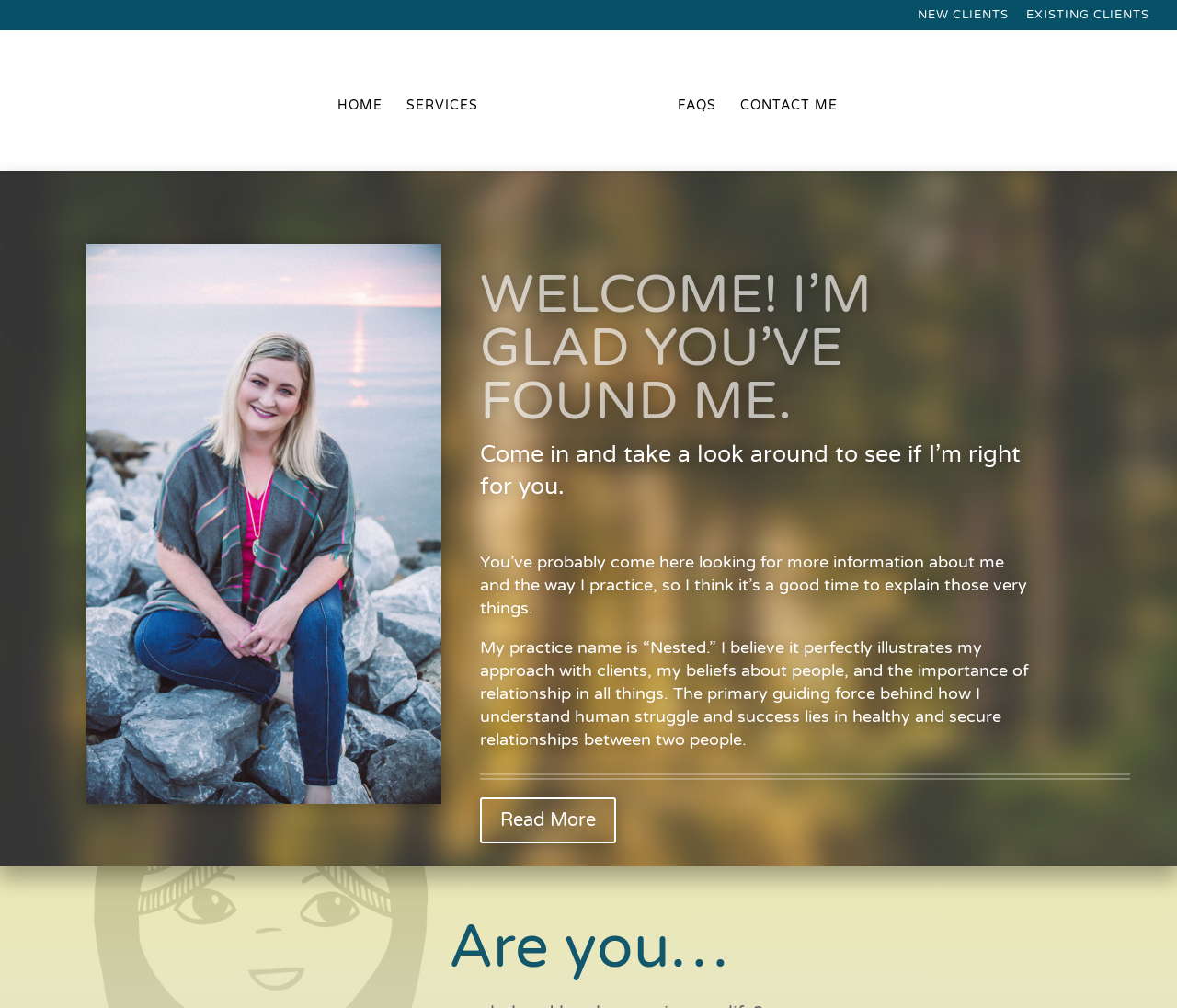Describe all visible elements and their arrangement on the webpage.

The webpage is about Nested Therapy, a therapy service that balances nurture and challenge. At the top right corner, there are four links: "NEW CLIENTS", "EXISTING CLIENTS", "HOME", and "SERVICES". Below these links, there is a logo of Nested Therapy, which is an image with the text "Nested Therapy". To the right of the logo, there are three more links: "FAQS" and "CONTACT ME".

The main content of the webpage starts with a heading "WELCOME! I’M GLAD YOU’VE FOUND ME." followed by another heading "Come in and take a look around to see if I’m right for you." Below these headings, there is a paragraph of text that introduces the therapist and their practice, explaining the name "Nested" and its significance. The text continues to describe the therapist's approach and beliefs about human struggle and success.

At the bottom of the main content, there is a link "Read More 5". Finally, at the very bottom of the page, there is a question "Are you…" which seems to be the start of a new section or topic.